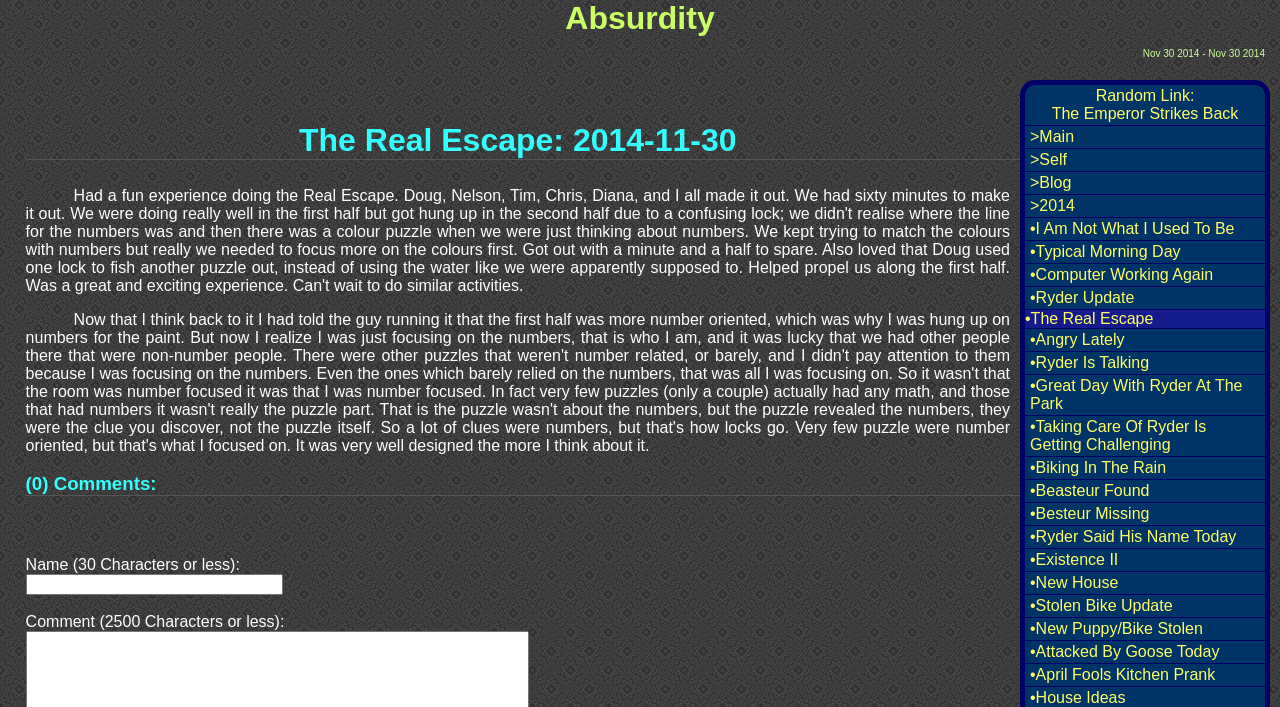Kindly provide the bounding box coordinates of the section you need to click on to fulfill the given instruction: "Click on 'I Am Not What I Used To Be'".

[0.801, 0.308, 0.988, 0.341]